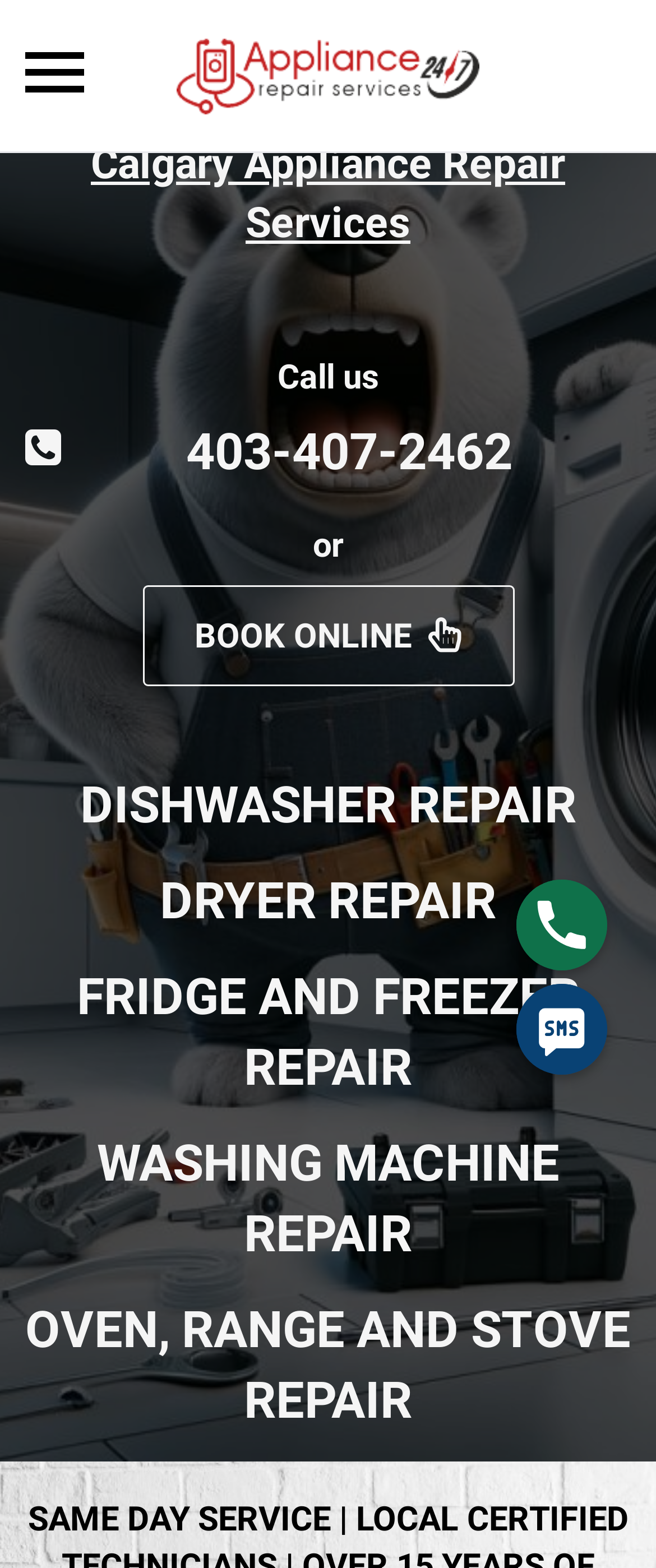For the given element description Calgary Appliance Repair Services, determine the bounding box coordinates of the UI element. The coordinates should follow the format (top-left x, top-left y, bottom-right x, bottom-right y) and be within the range of 0 to 1.

[0.138, 0.089, 0.862, 0.158]